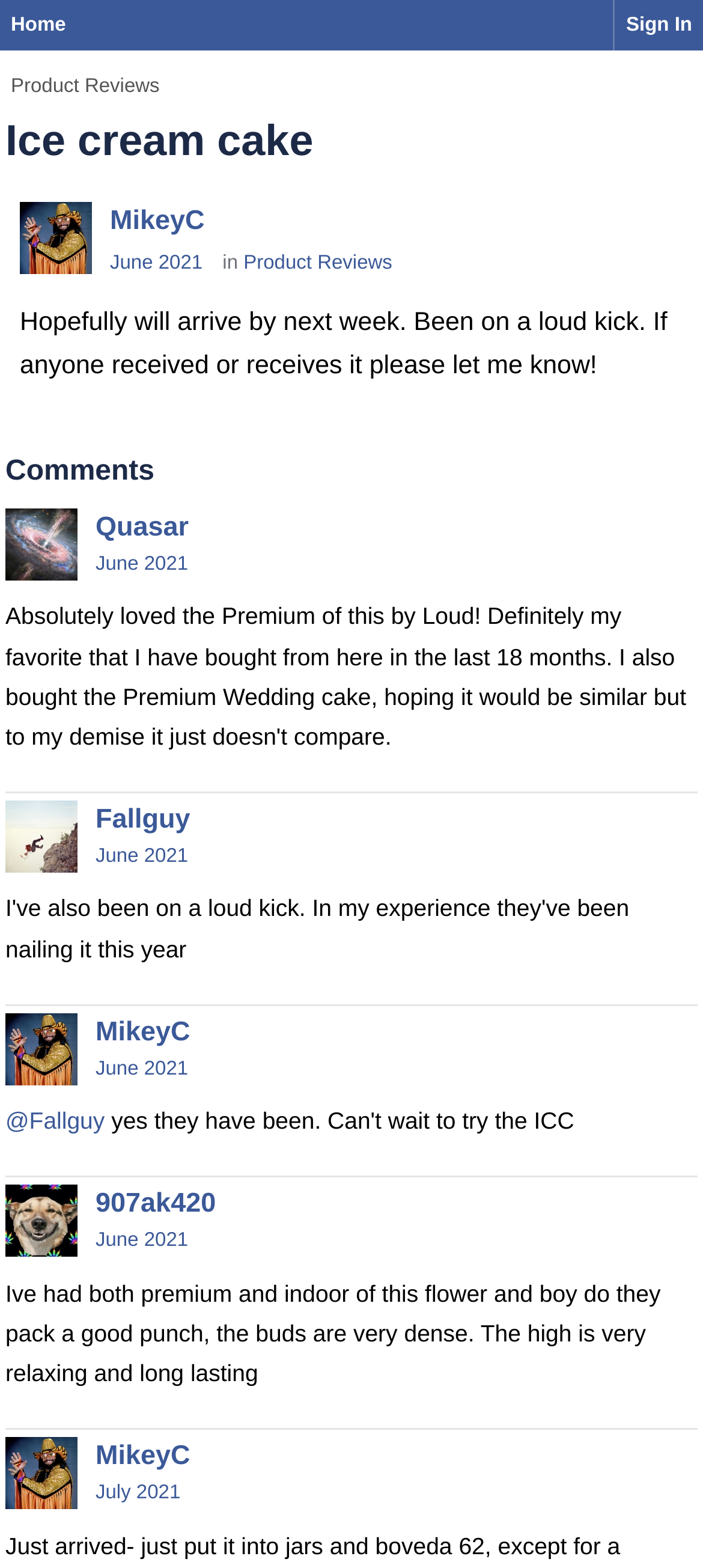Provide a comprehensive description of the webpage.

The webpage appears to be a forum discussion thread about a product, specifically an "Ice cream cake" product. At the top of the page, there is a heading with the title "Ice cream cake" and a link to "Product Reviews" on the top left. Below the title, there is a post from a user named "MikeyC" with a profile picture, dated June 25, 2021, which contains a message about expecting a product to arrive soon.

Below this post, there is a heading that says "Comments" and a series of comments from various users, including "Quasar", "Fallguy", and "907ak420", each with their own profile picture and timestamp. The comments are arranged in a vertical list, with the most recent comments at the top.

Each comment includes a link to the user's profile, a timestamp, and the comment text. Some comments also include images of the users. The comments discuss the product, with users sharing their experiences and opinions about it.

There are a total of 7 comments on the page, with the most recent one at the top. The comments are spaced out vertically, with a small gap between each comment. The page also includes a few links to "Product Reviews" and "June 2021" scattered throughout the comments section.